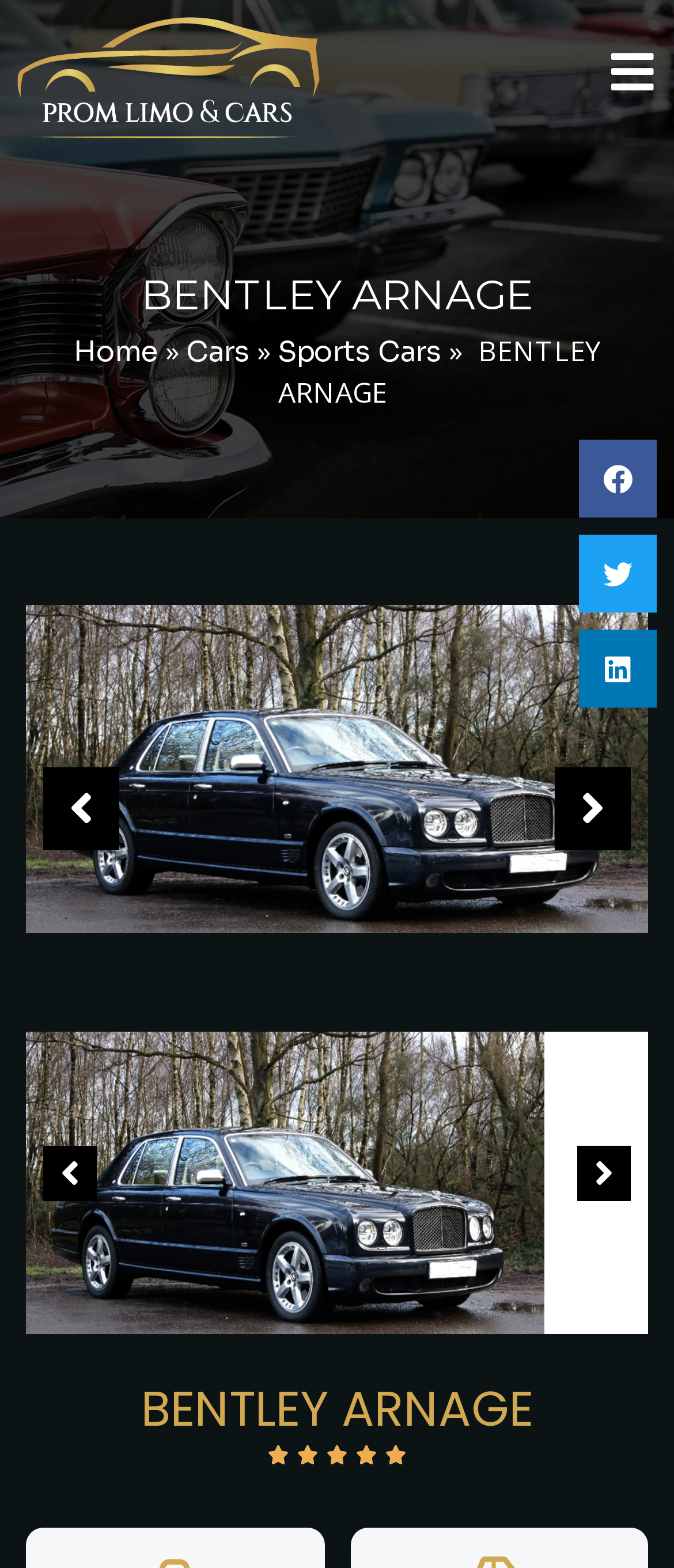Provide a single word or phrase to answer the given question: 
What is the rating shown on the webpage?

5/5